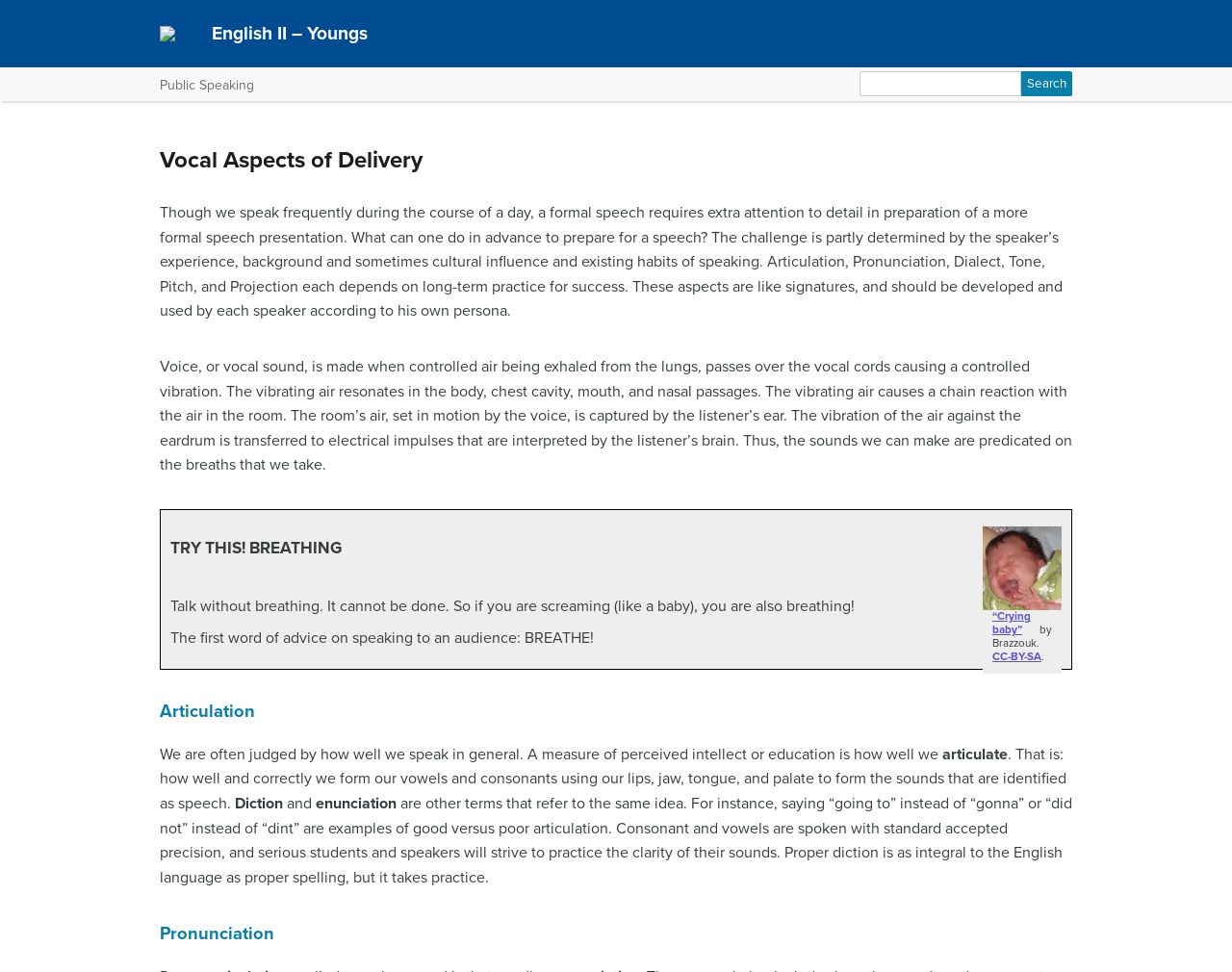What is the image of a crying baby used to illustrate?
Please answer the question with a single word or phrase, referencing the image.

Breathing